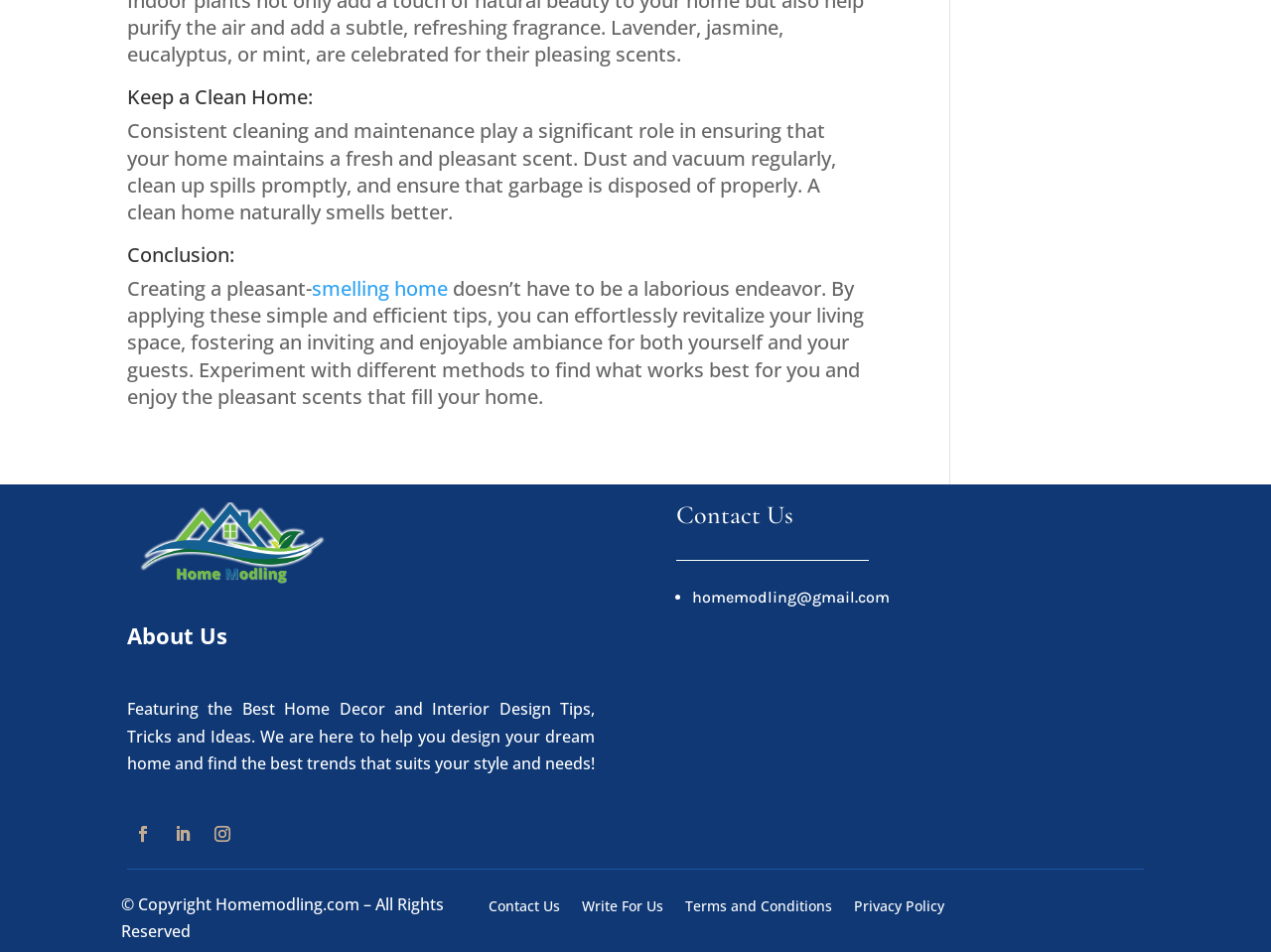Please locate the bounding box coordinates for the element that should be clicked to achieve the following instruction: "Read 'About Us'". Ensure the coordinates are given as four float numbers between 0 and 1, i.e., [left, top, right, bottom].

[0.1, 0.655, 0.468, 0.689]